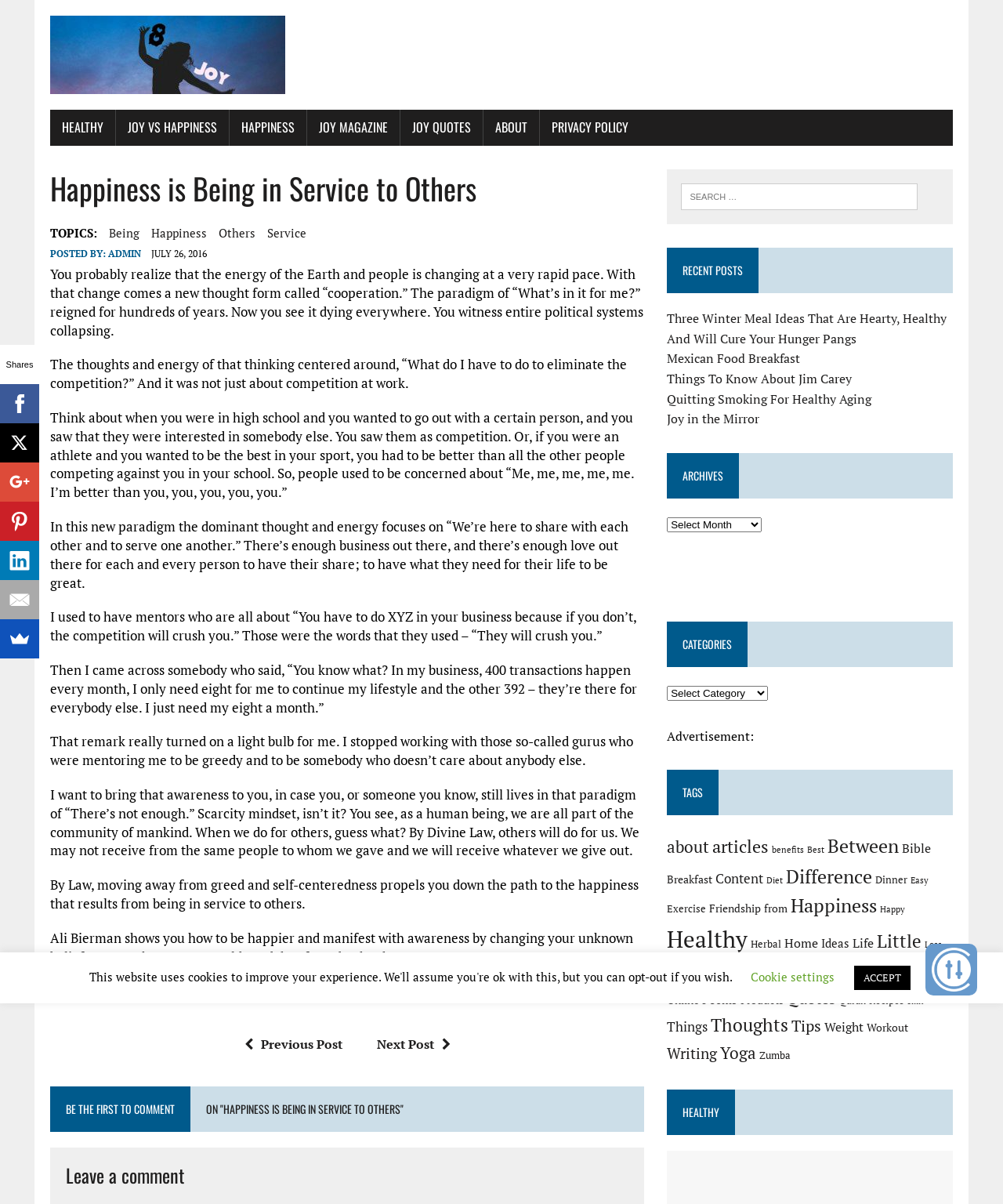Please provide a comprehensive answer to the question below using the information from the image: What is the category of the article 'Three Winter Meal Ideas That Are Hearty, Healthy And Will Cure Your Hunger Pangs'?

The article 'Three Winter Meal Ideas That Are Hearty, Healthy And Will Cure Your Hunger Pangs' is categorized under 'Healthy' as it provides meal ideas that are healthy and nutritious.